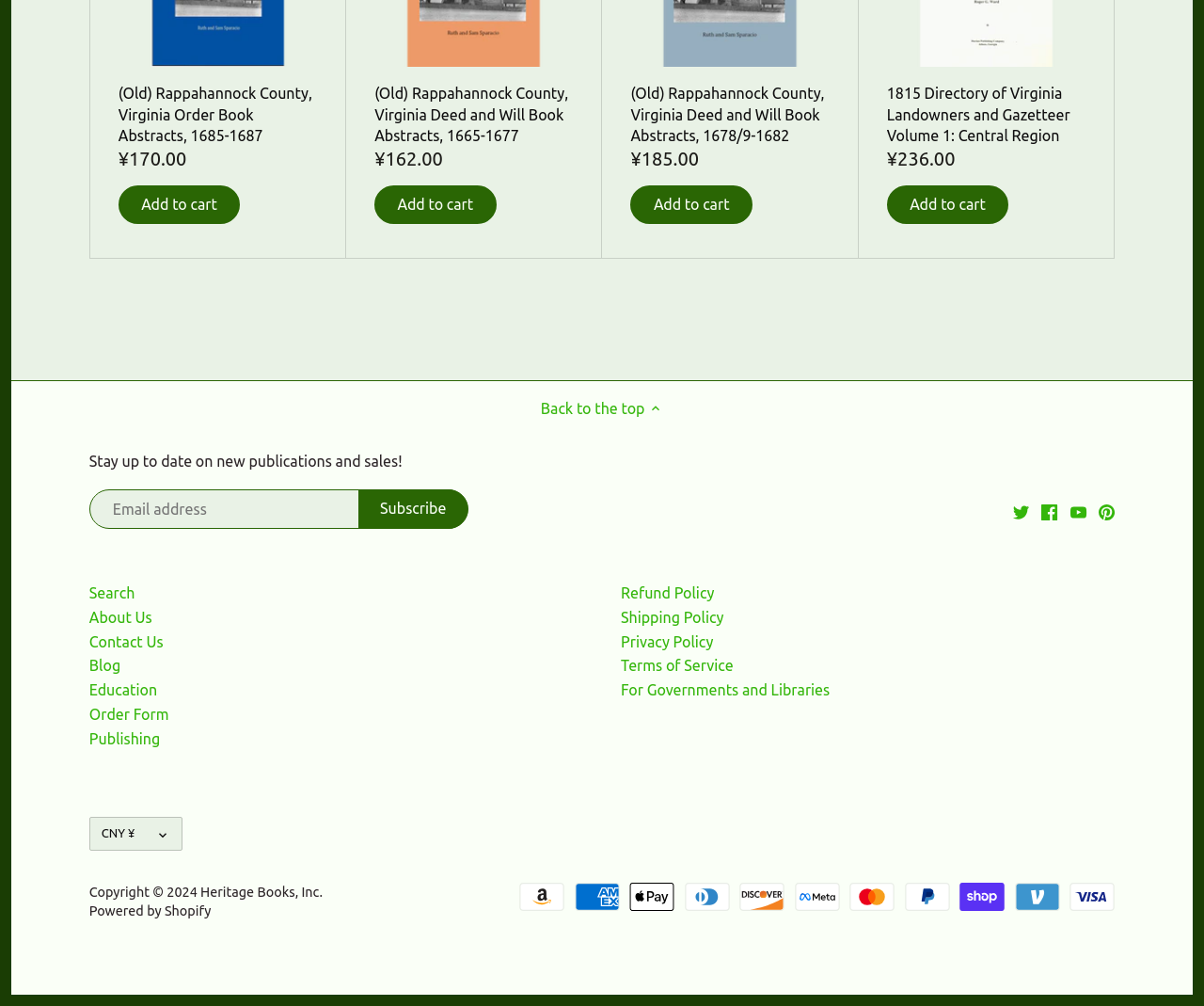Find the bounding box coordinates of the element to click in order to complete this instruction: "Search for publications". The bounding box coordinates must be four float numbers between 0 and 1, denoted as [left, top, right, bottom].

[0.074, 0.581, 0.112, 0.599]